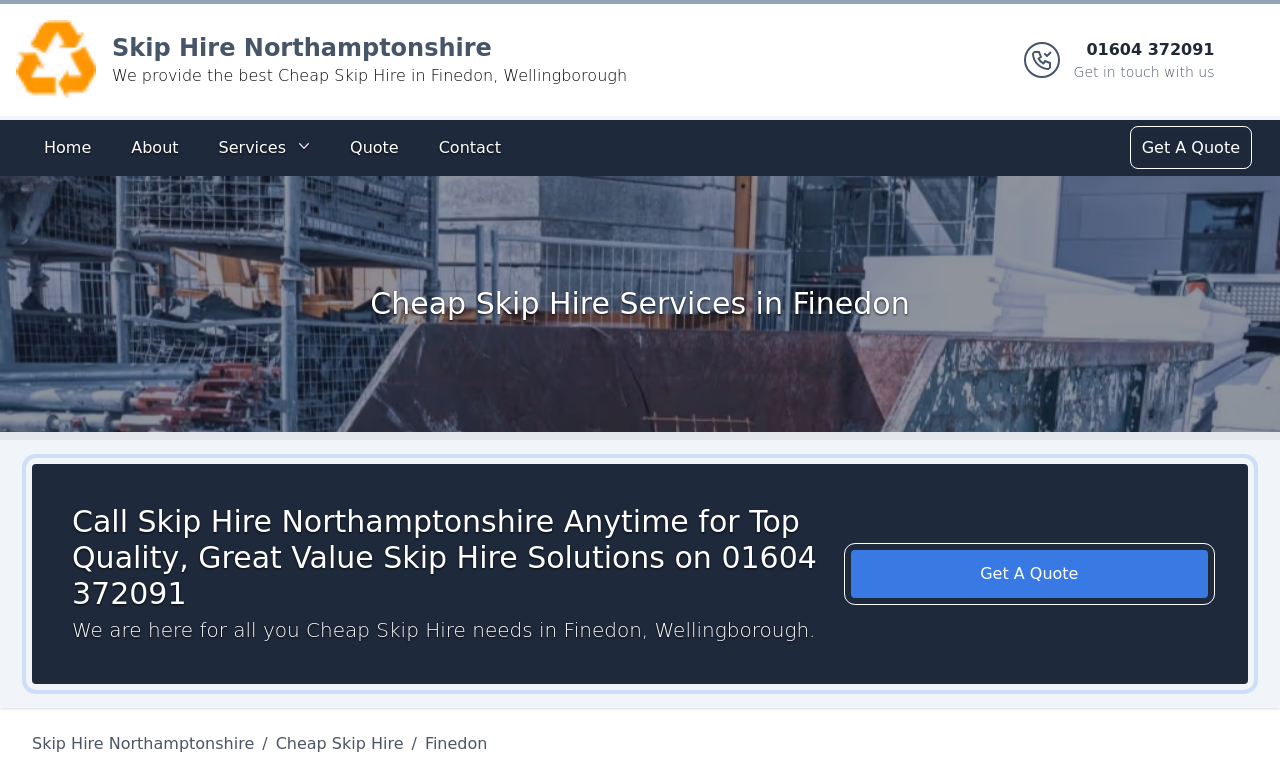What is the location where Skip Hire Northamptonshire provides services?
Based on the image, please offer an in-depth response to the question.

I found the location by looking at the heading 'Cheap Skip Hire Services in Finedon' and the text 'We are here for all you Cheap Skip Hire needs in Finedon, Wellingborough.' on the webpage.